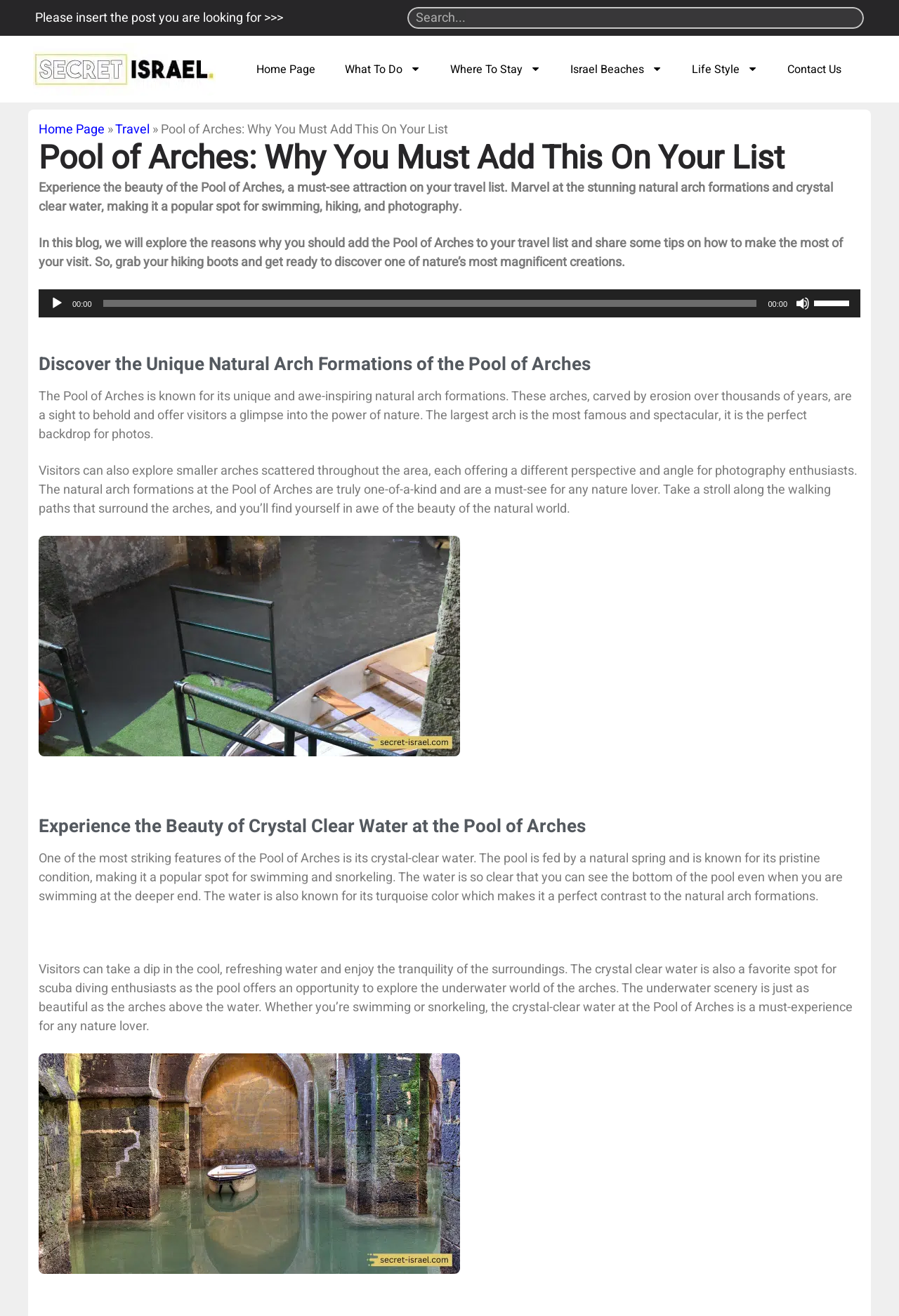Please specify the bounding box coordinates of the element that should be clicked to execute the given instruction: 'Explore What To Do'. Ensure the coordinates are four float numbers between 0 and 1, expressed as [left, top, right, bottom].

[0.485, 0.043, 0.618, 0.062]